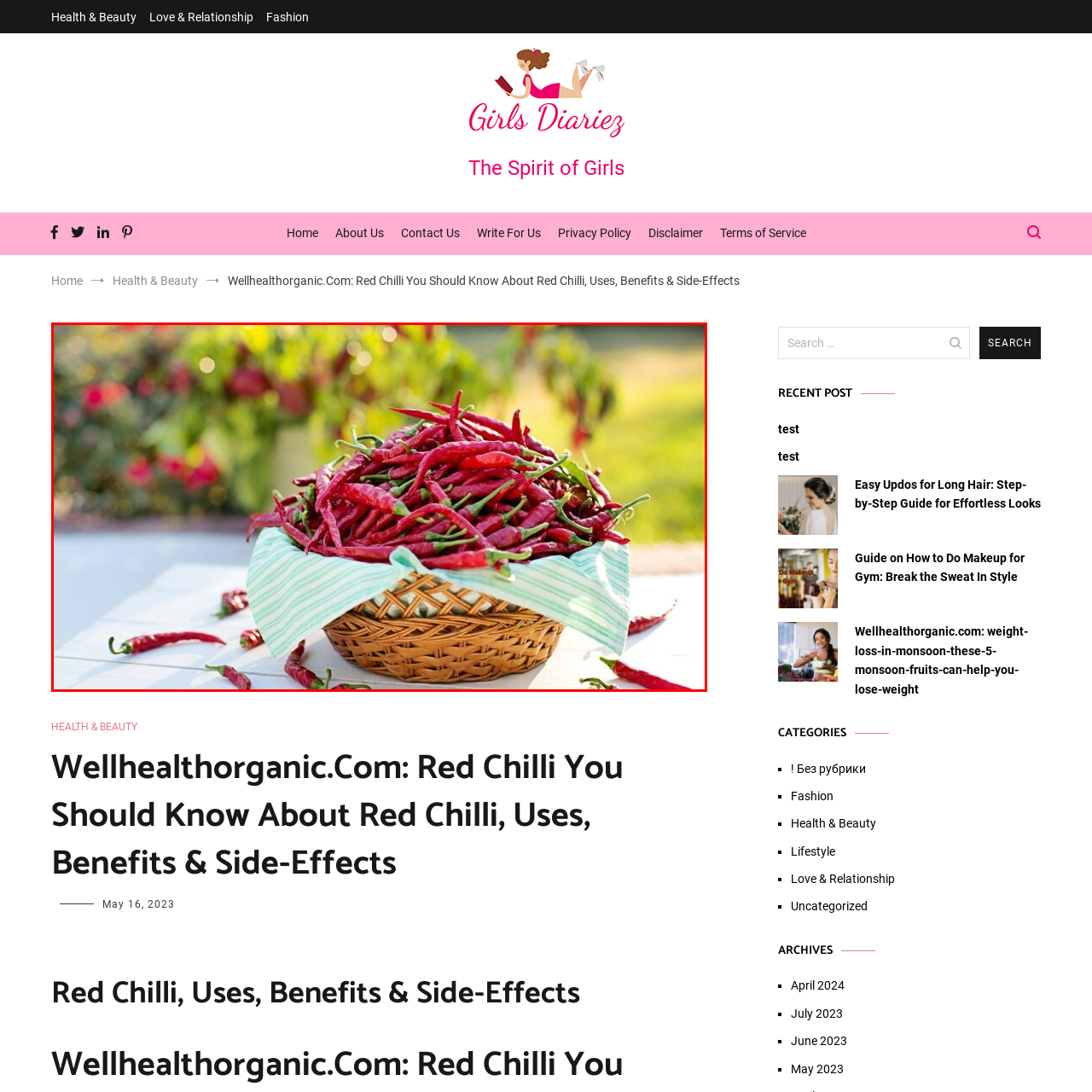What is the effect of the warm sunlight on the scene?  
Study the image enclosed by the red boundary and furnish a detailed answer based on the visual details observed in the image.

The warm sunlight illuminates the scene, casting a soft glow that accentuates the vivid red hues of the chillies, creating a warm and inviting atmosphere in the image.